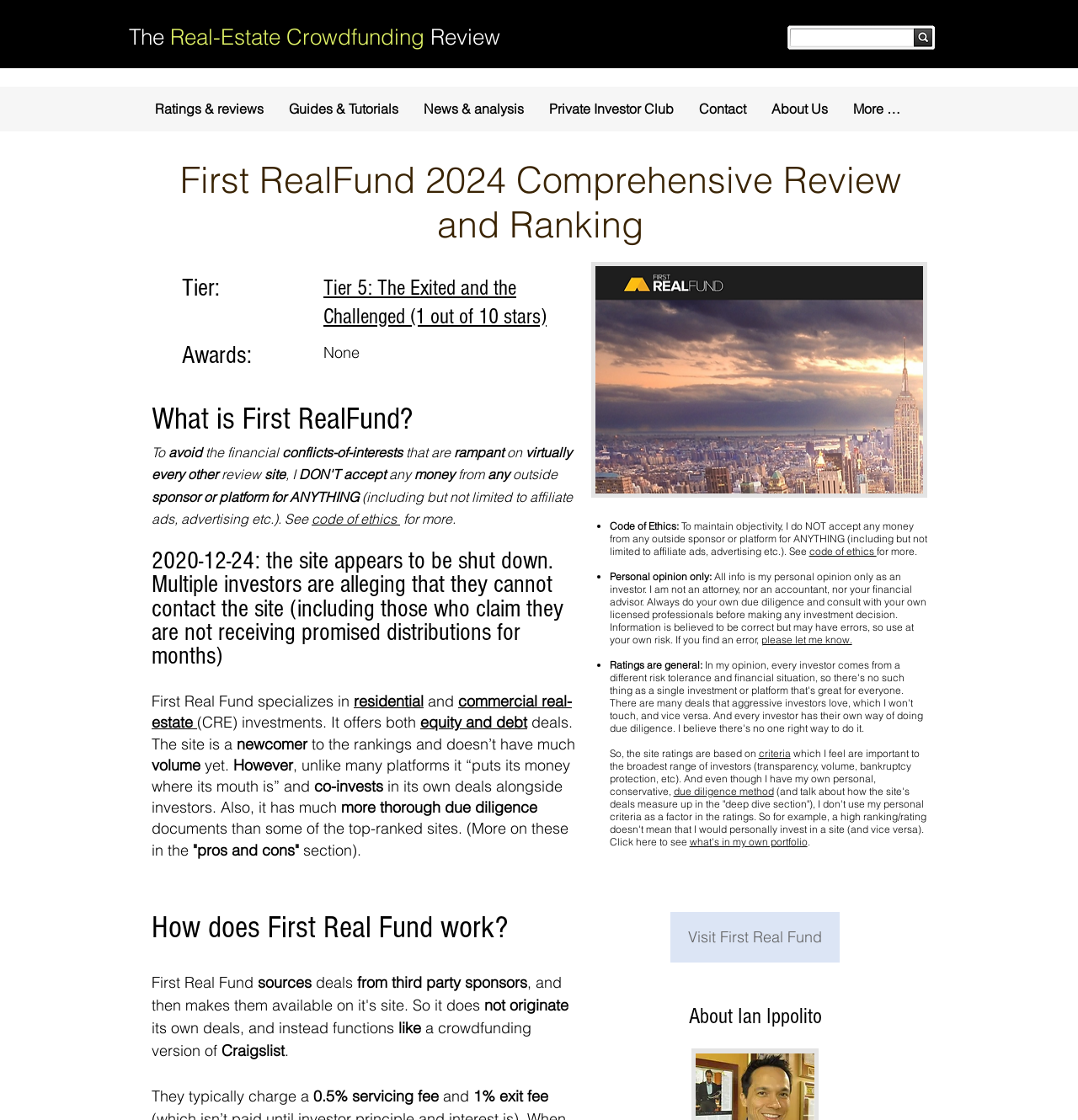Please determine the bounding box coordinates for the element with the description: "please let me know.".

[0.706, 0.565, 0.79, 0.577]